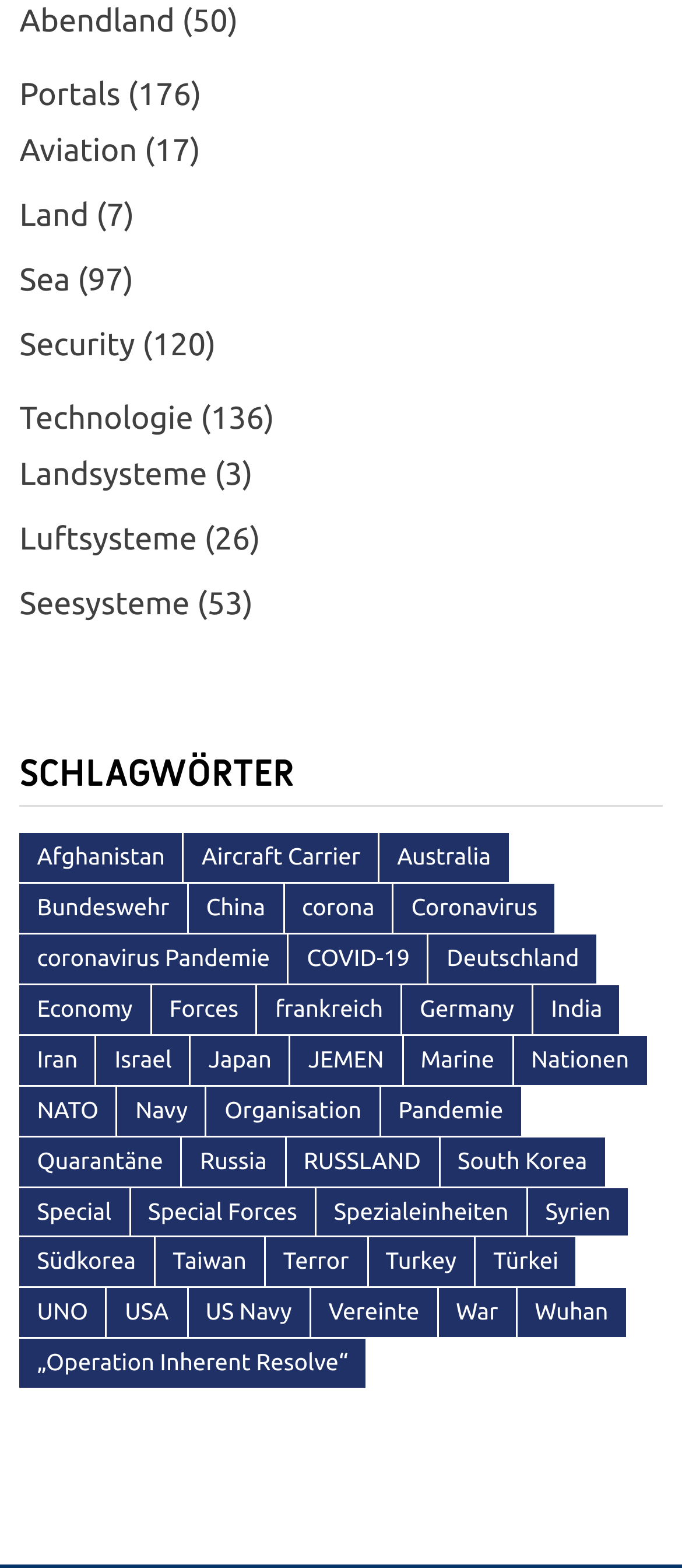Answer the question below in one word or phrase:
What is the keyword related to 'Coronavirus'?

Pandemie